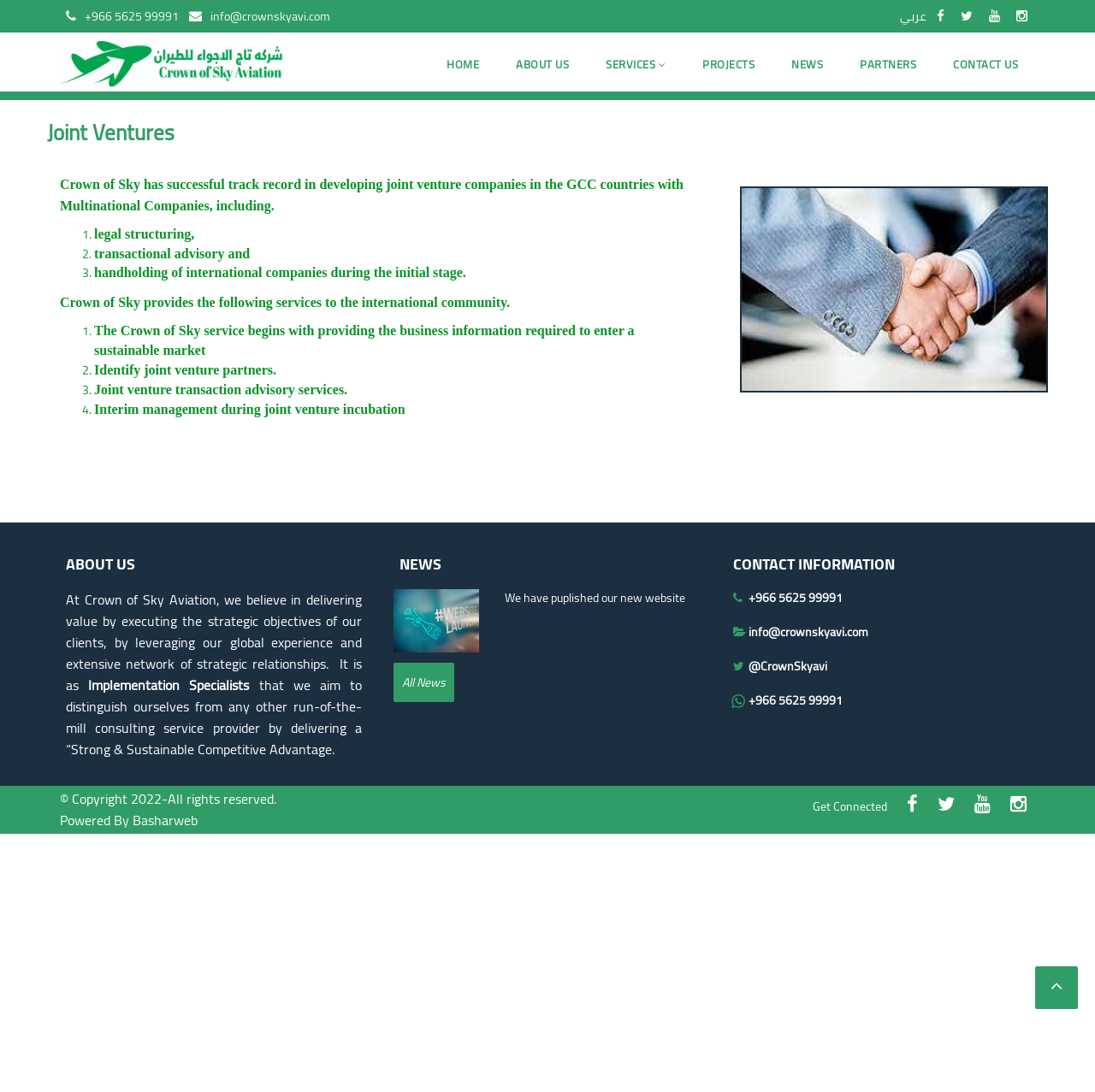Analyze the image and give a detailed response to the question:
What is the company's email address?

The company's email address can be found in the top right corner of the webpage, as well as in the contact information section at the bottom of the page, which is info@crownskyavi.com.